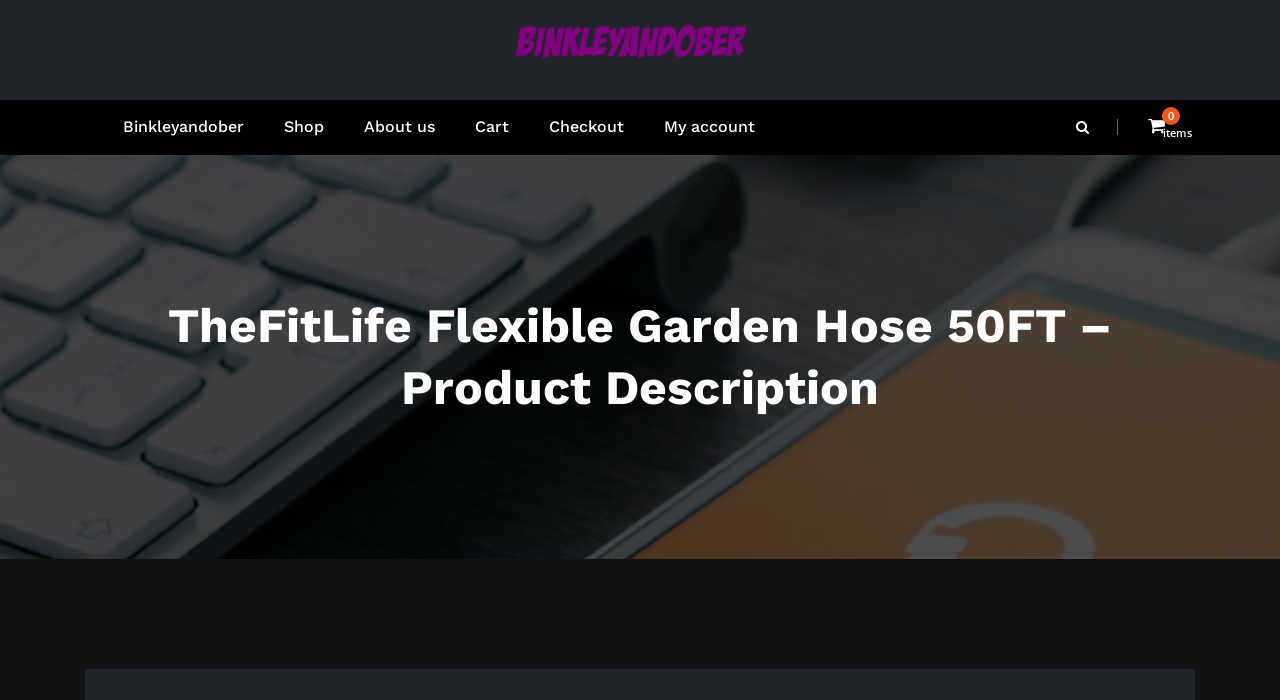What is the name of the product?
Please provide a comprehensive answer based on the contents of the image.

I determined the answer by looking at the heading element on the webpage, which contains the text 'TheFitLife Flexible Garden Hose 50FT – Product Description'. This suggests that the product being described is called TheFitLife Flexible Garden Hose 50FT.